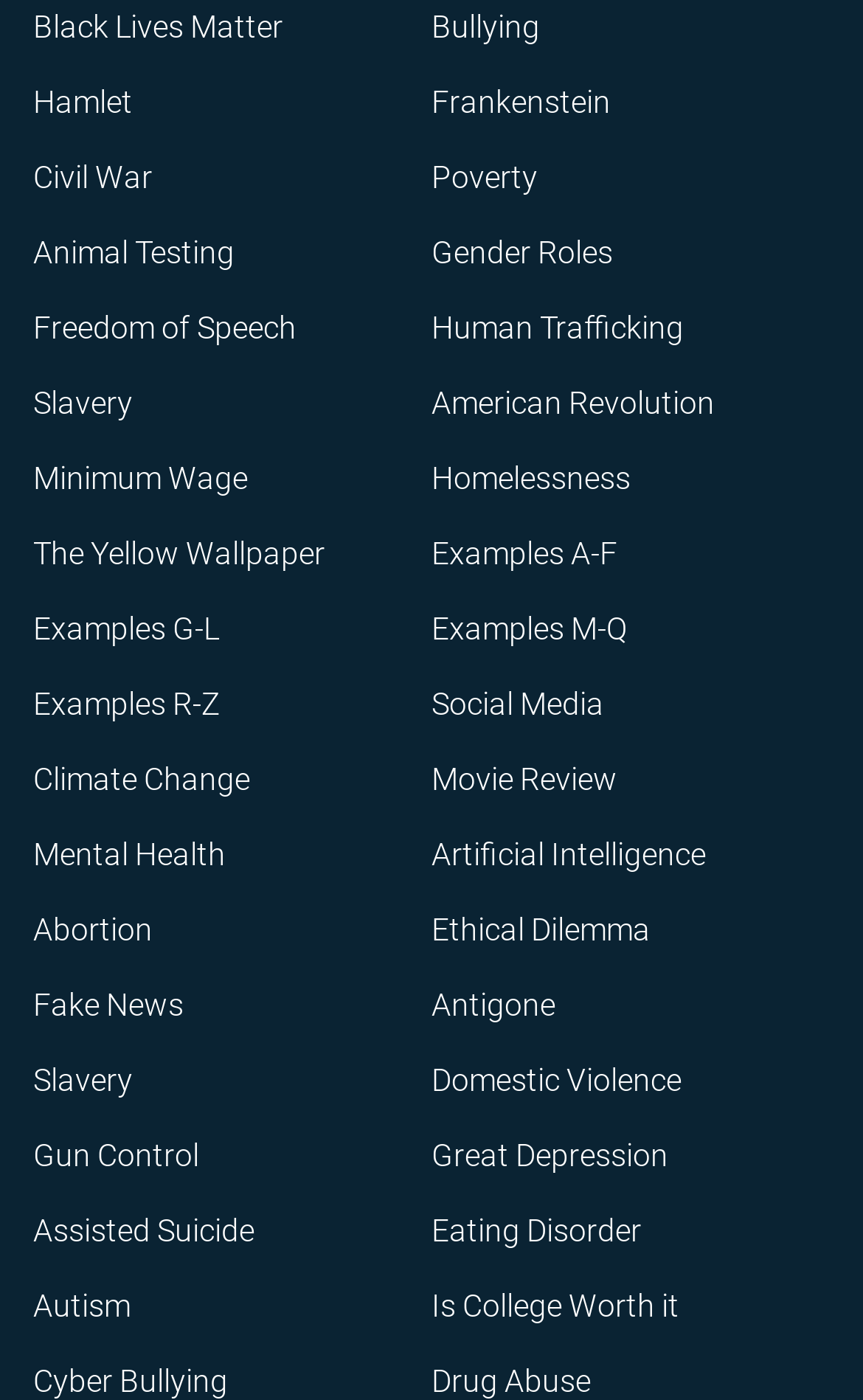Identify the bounding box coordinates of the specific part of the webpage to click to complete this instruction: "Learn about Climate Change".

[0.038, 0.544, 0.29, 0.569]